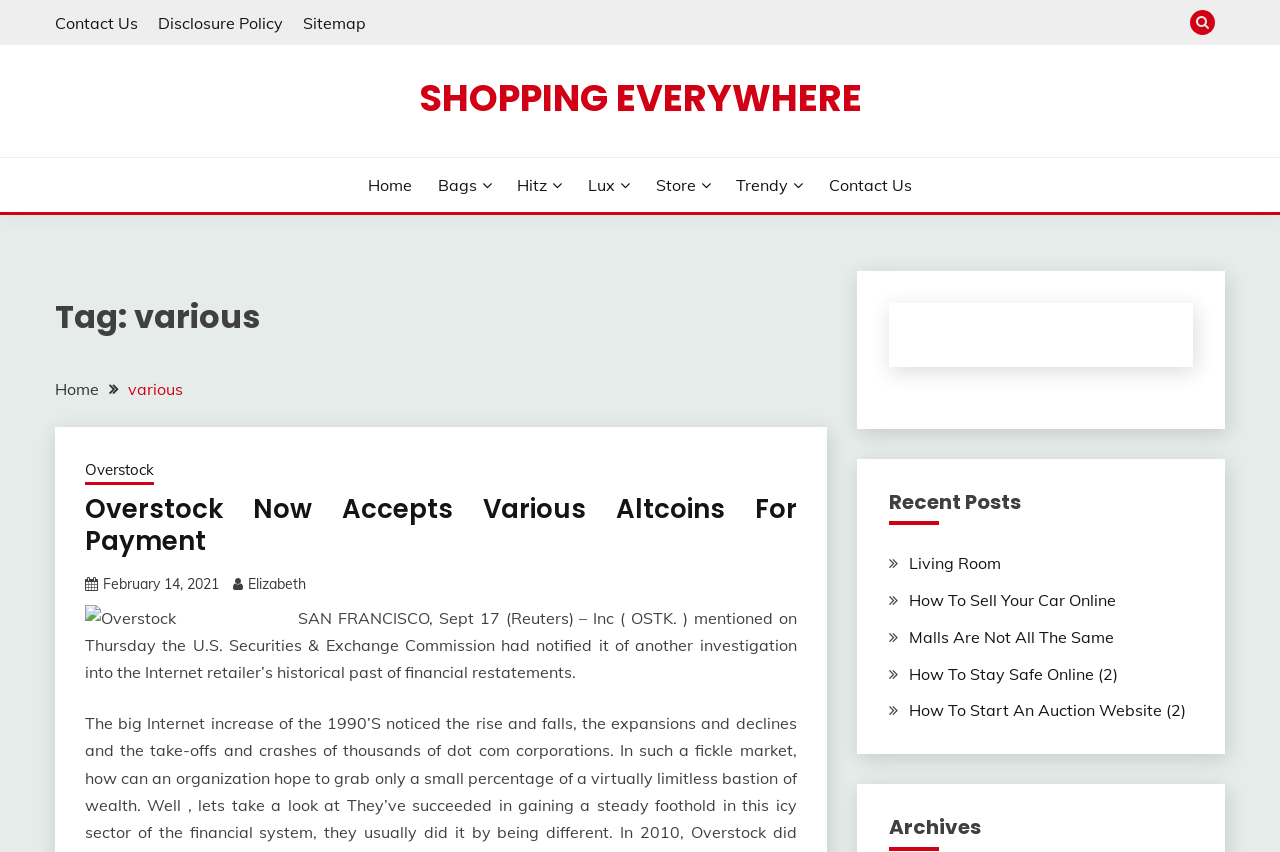Could you indicate the bounding box coordinates of the region to click in order to complete this instruction: "Go to SHOPPING EVERYWHERE".

[0.327, 0.085, 0.673, 0.146]